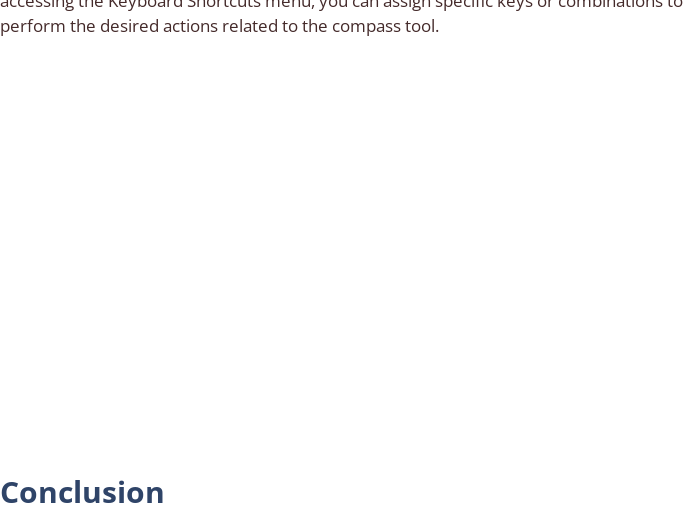Answer the question below with a single word or a brief phrase: 
What is the topic of the article?

Photoshop tools and customizability